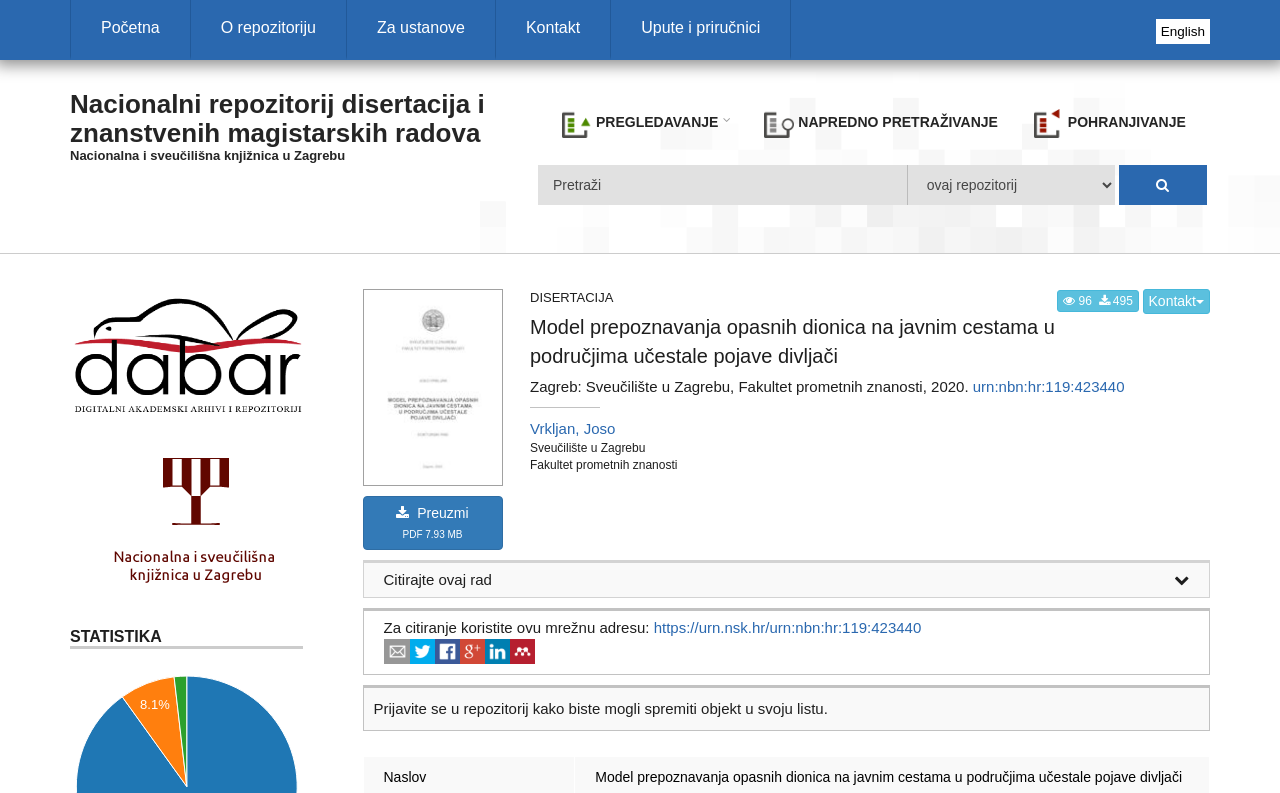Locate the bounding box coordinates of the element you need to click to accomplish the task described by this instruction: "Click on the 'Kontakt' button".

[0.893, 0.364, 0.945, 0.396]